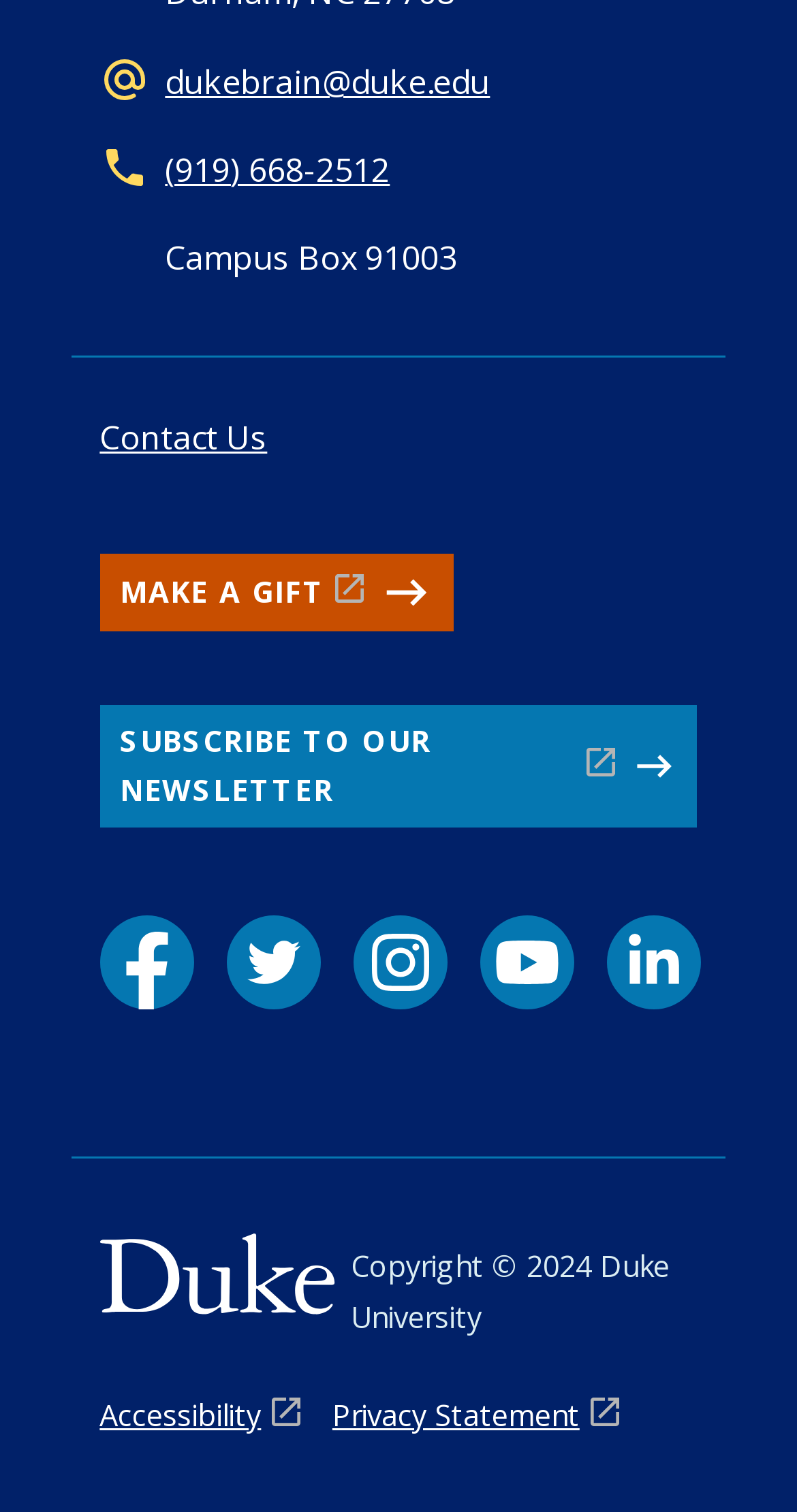Locate the bounding box coordinates of the area you need to click to fulfill this instruction: 'Contact Us'. The coordinates must be in the form of four float numbers ranging from 0 to 1: [left, top, right, bottom].

[0.125, 0.26, 0.335, 0.321]